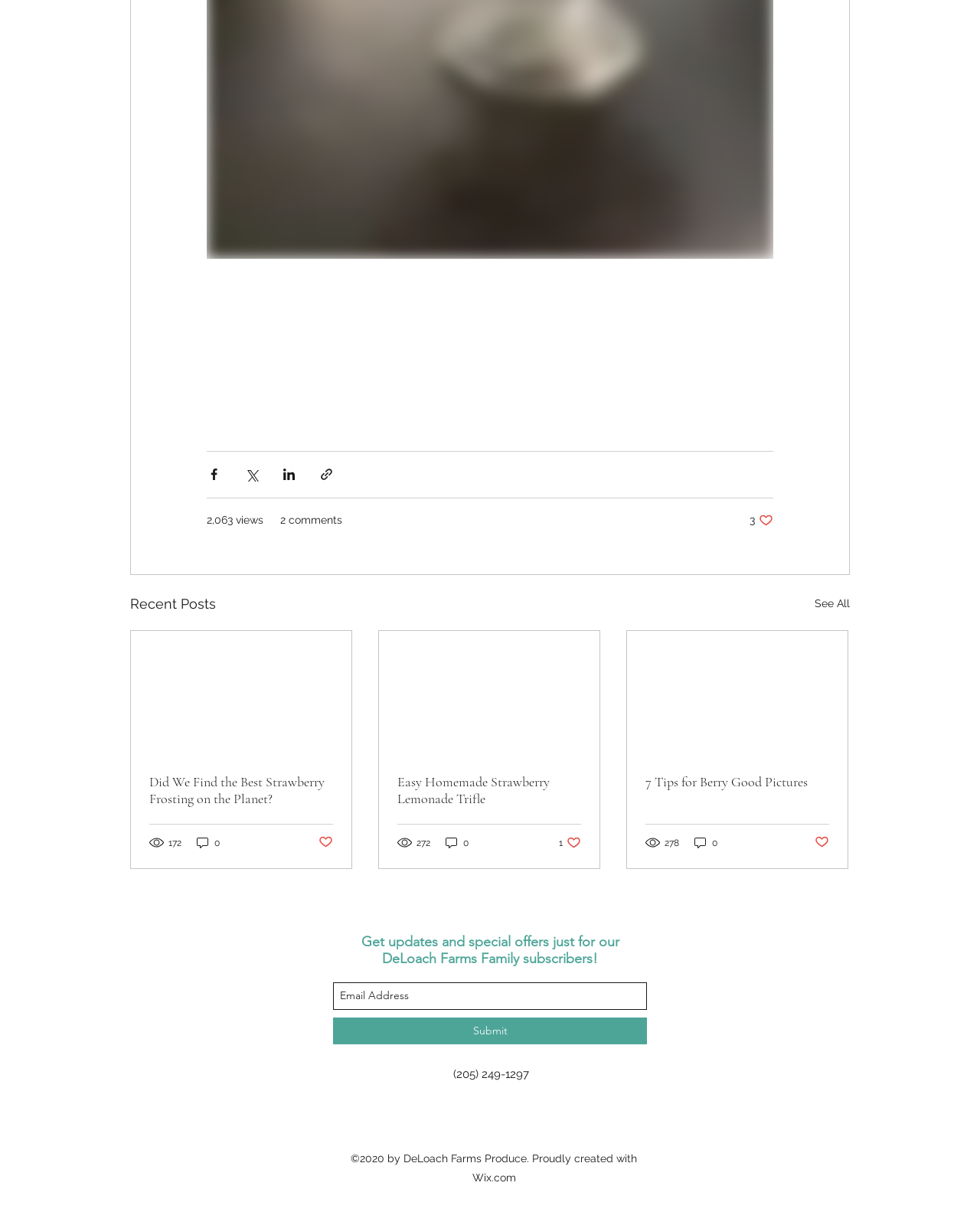Given the description "aria-label="Email Address" name="email" placeholder="Email Address"", determine the bounding box of the corresponding UI element.

[0.34, 0.81, 0.66, 0.833]